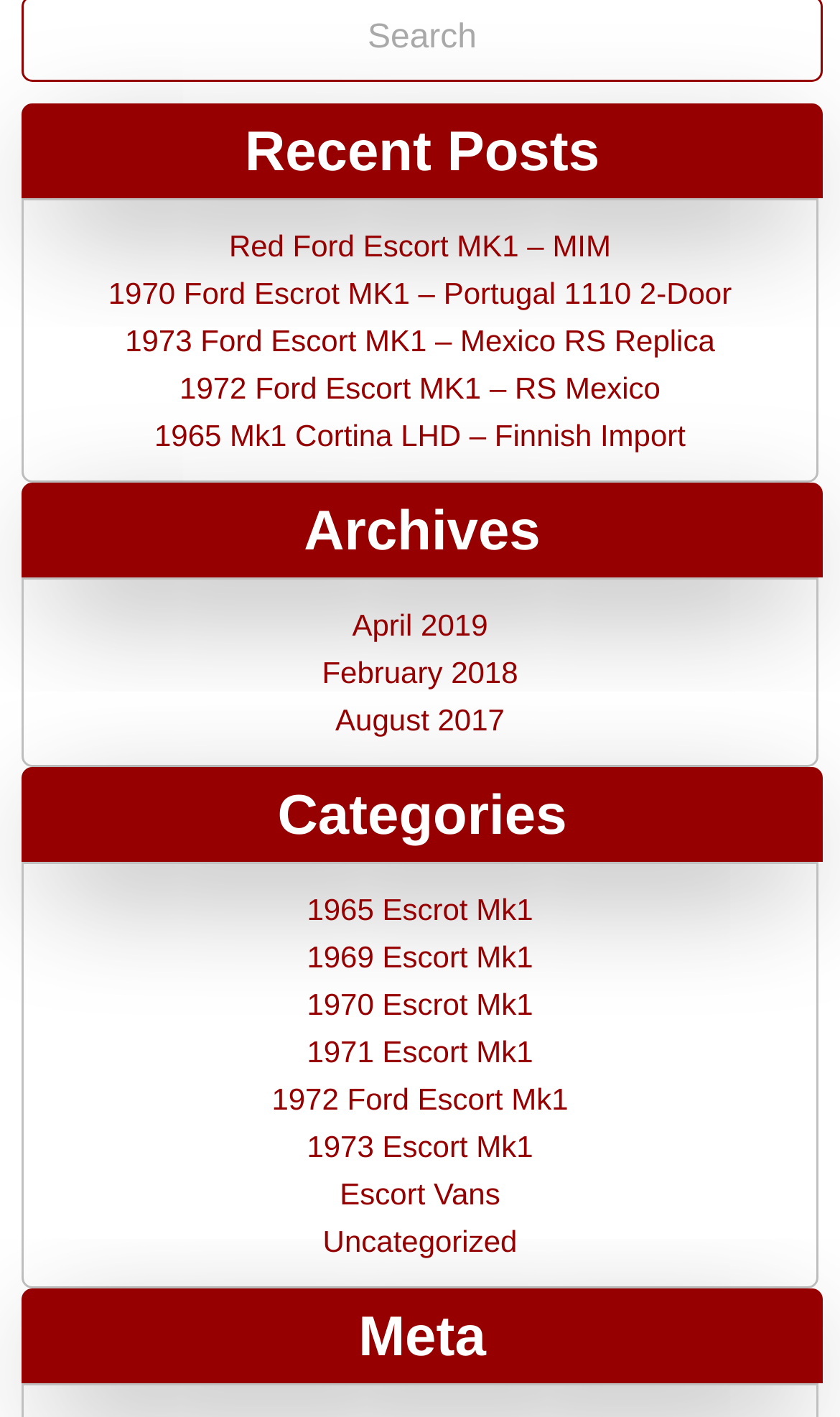How many categories are listed on the webpage? Please answer the question using a single word or phrase based on the image.

9